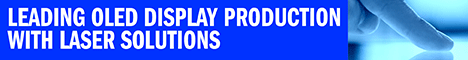Can you give a detailed response to the following question using the information from the image? What is the font color of the phrase?

The caption states that the phrase 'Leading OLED Display Production with Laser Solutions' is displayed in 'bold, white lettering', indicating that the font color of the phrase is white.